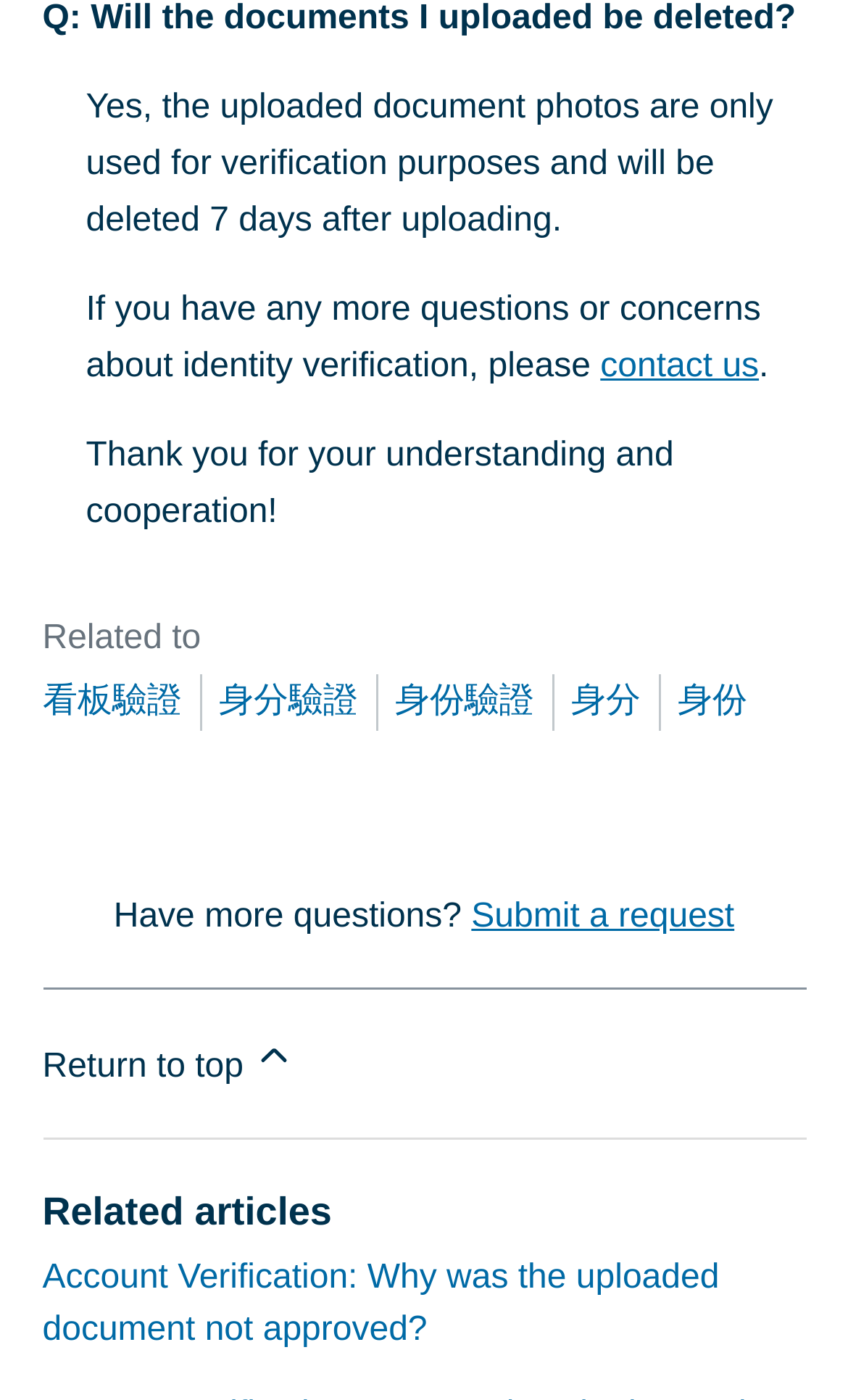Look at the image and give a detailed response to the following question: What are the related topics to identity verification?

The webpage provides links to related topics such as '看板驗證' (board verification), '身分驗證' (ID verification), and others, which are related to identity verification.